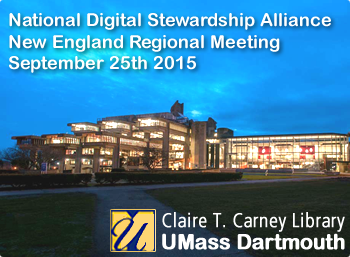What is the name of the library where the meeting will take place?
Please ensure your answer is as detailed and informative as possible.

The name of the library can be found on the promotional banner, which mentions 'Claire T. Carney Library, UMass Dartmouth' as the location of the Regional Meeting.